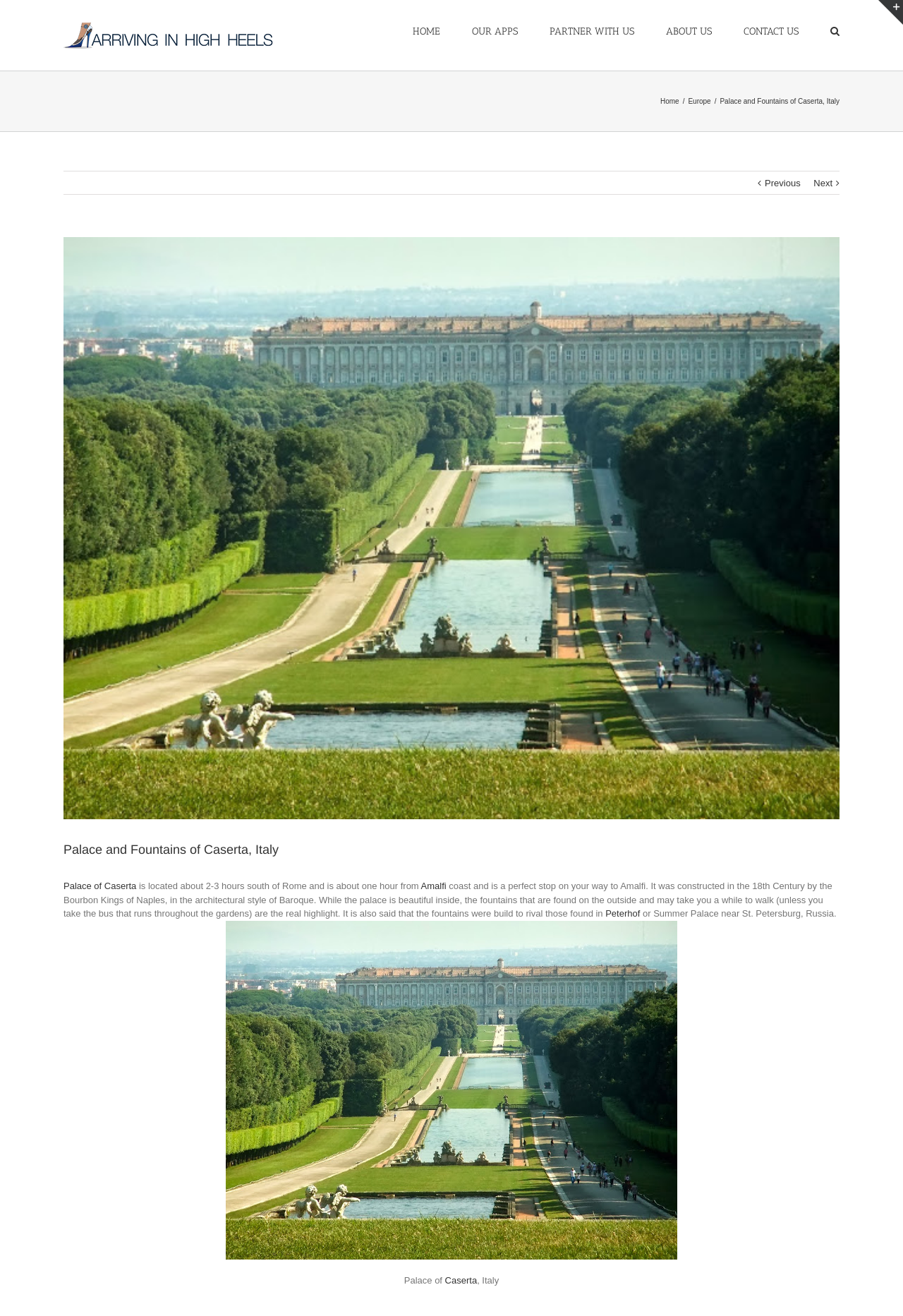Refer to the screenshot and give an in-depth answer to this question: What is the palace compared to?

The webpage states that 'it is also said that the fountains were build to rival those found in Peterhof or Summer Palace near St. Petersburg, Russia.' This indicates that the palace is compared to Peterhof or Summer Palace in terms of its fountains.